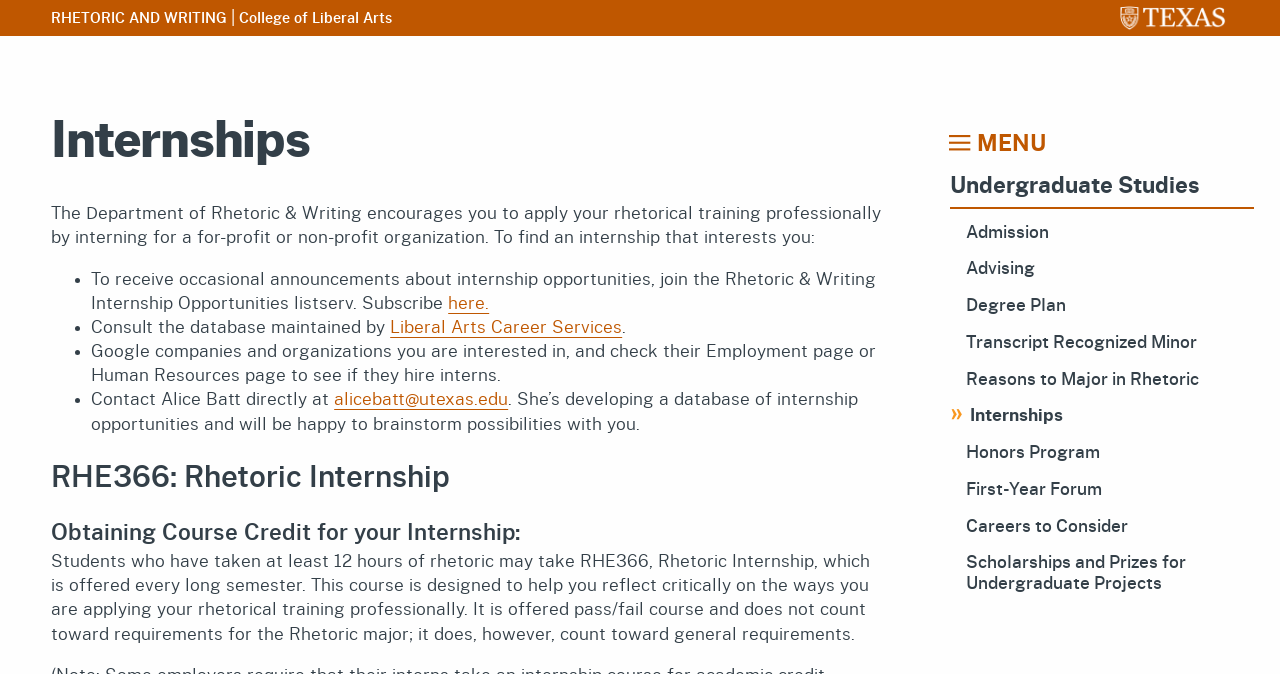Please determine the bounding box coordinates of the element to click on in order to accomplish the following task: "Visit the 'Liberal Arts Career Services' webpage". Ensure the coordinates are four float numbers ranging from 0 to 1, i.e., [left, top, right, bottom].

[0.305, 0.473, 0.486, 0.498]